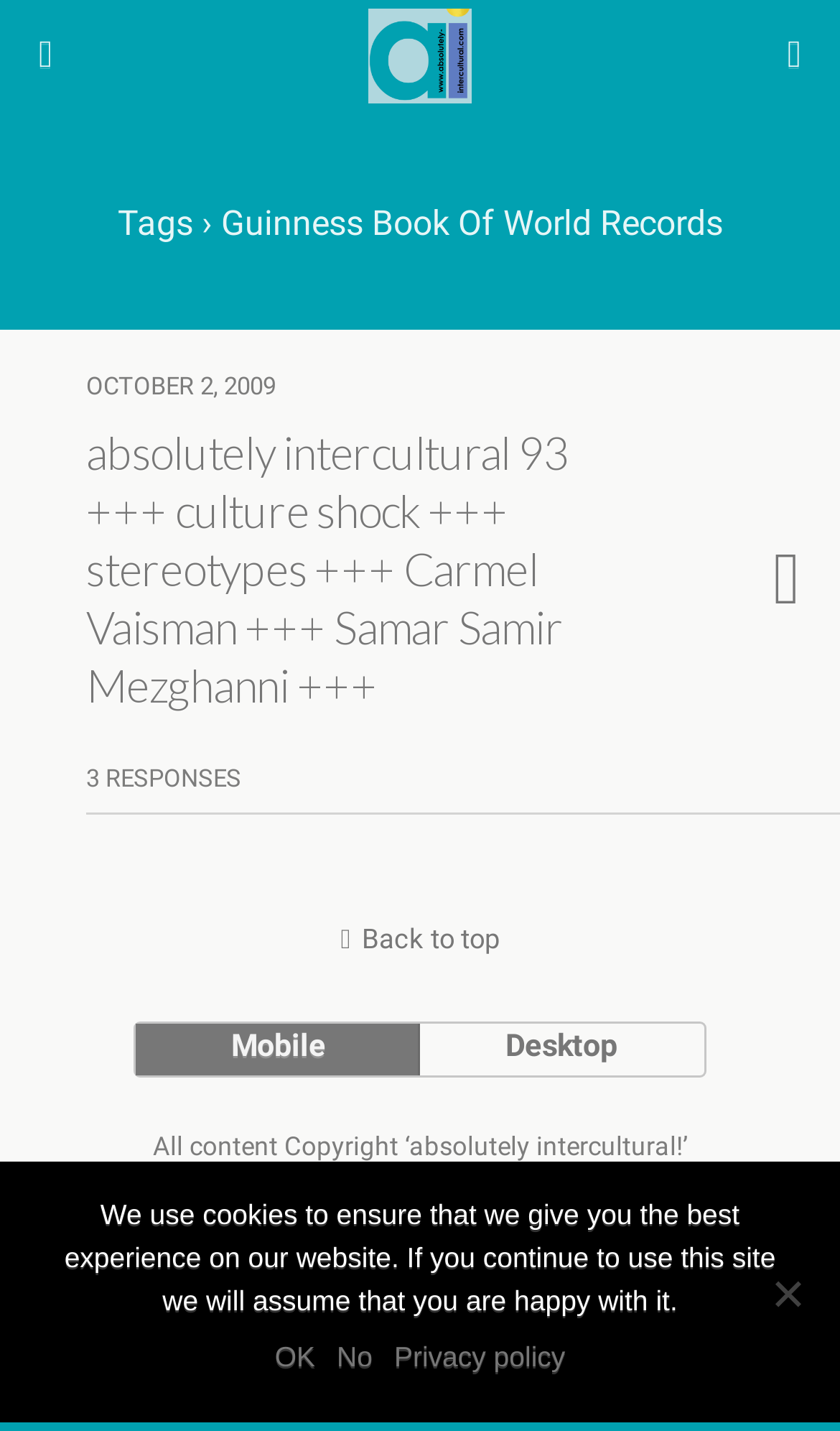Please specify the coordinates of the bounding box for the element that should be clicked to carry out this instruction: "Click the logo image". The coordinates must be four float numbers between 0 and 1, formatted as [left, top, right, bottom].

[0.16, 0.0, 0.84, 0.072]